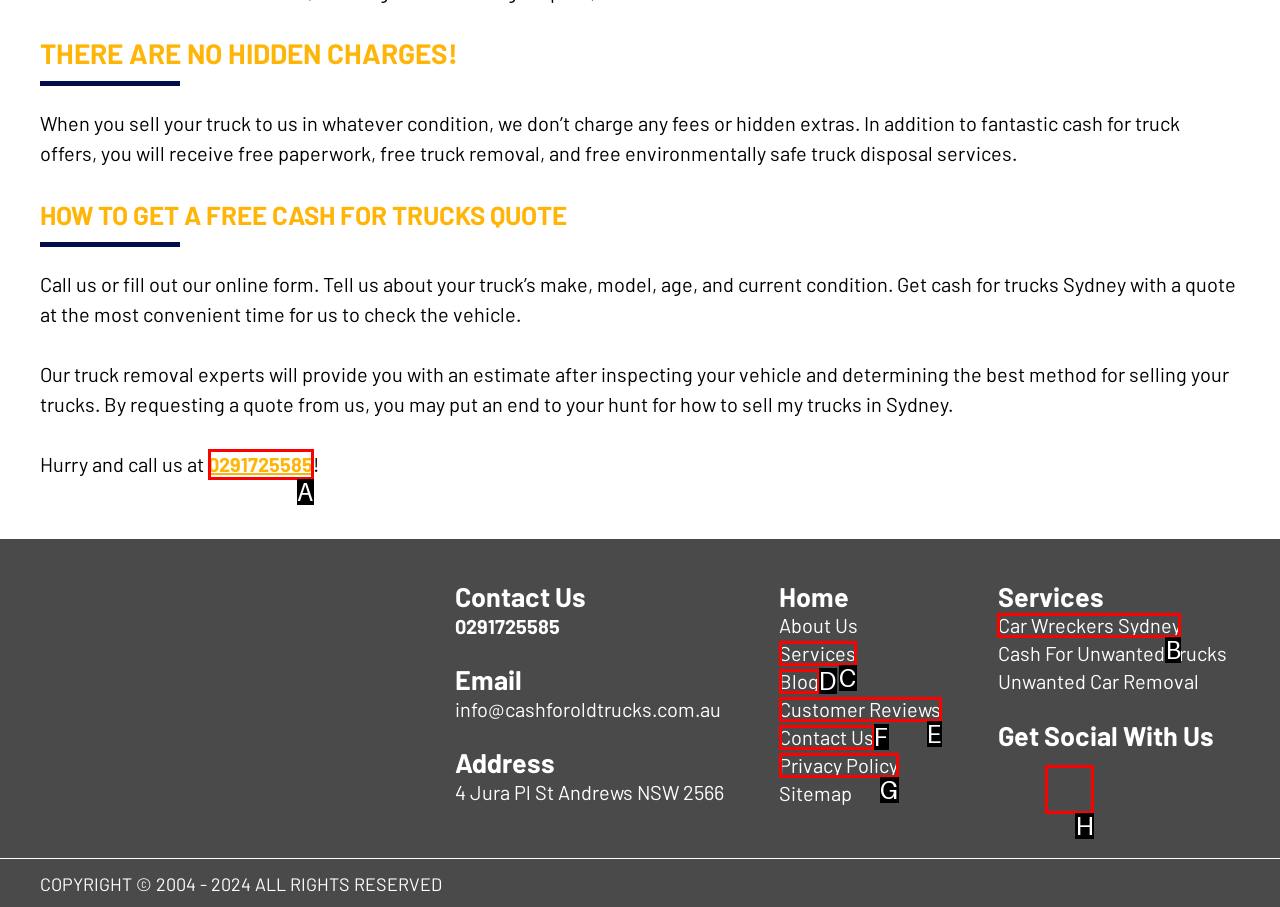Select the letter of the HTML element that best fits the description: Car Wreckers Sydney
Answer with the corresponding letter from the provided choices.

B